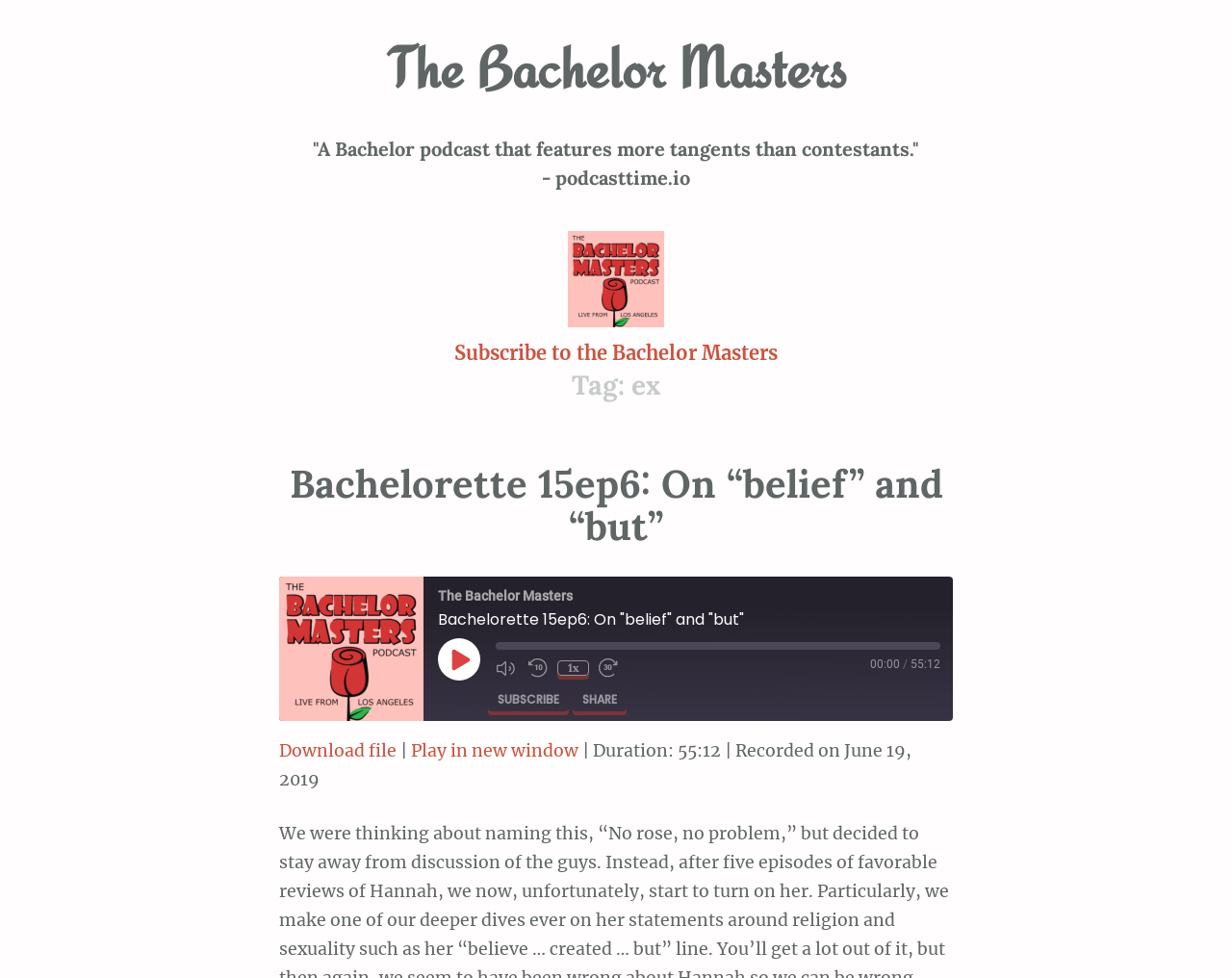Find the bounding box coordinates for the area that should be clicked to accomplish the instruction: "Click Email to send quotation".

None